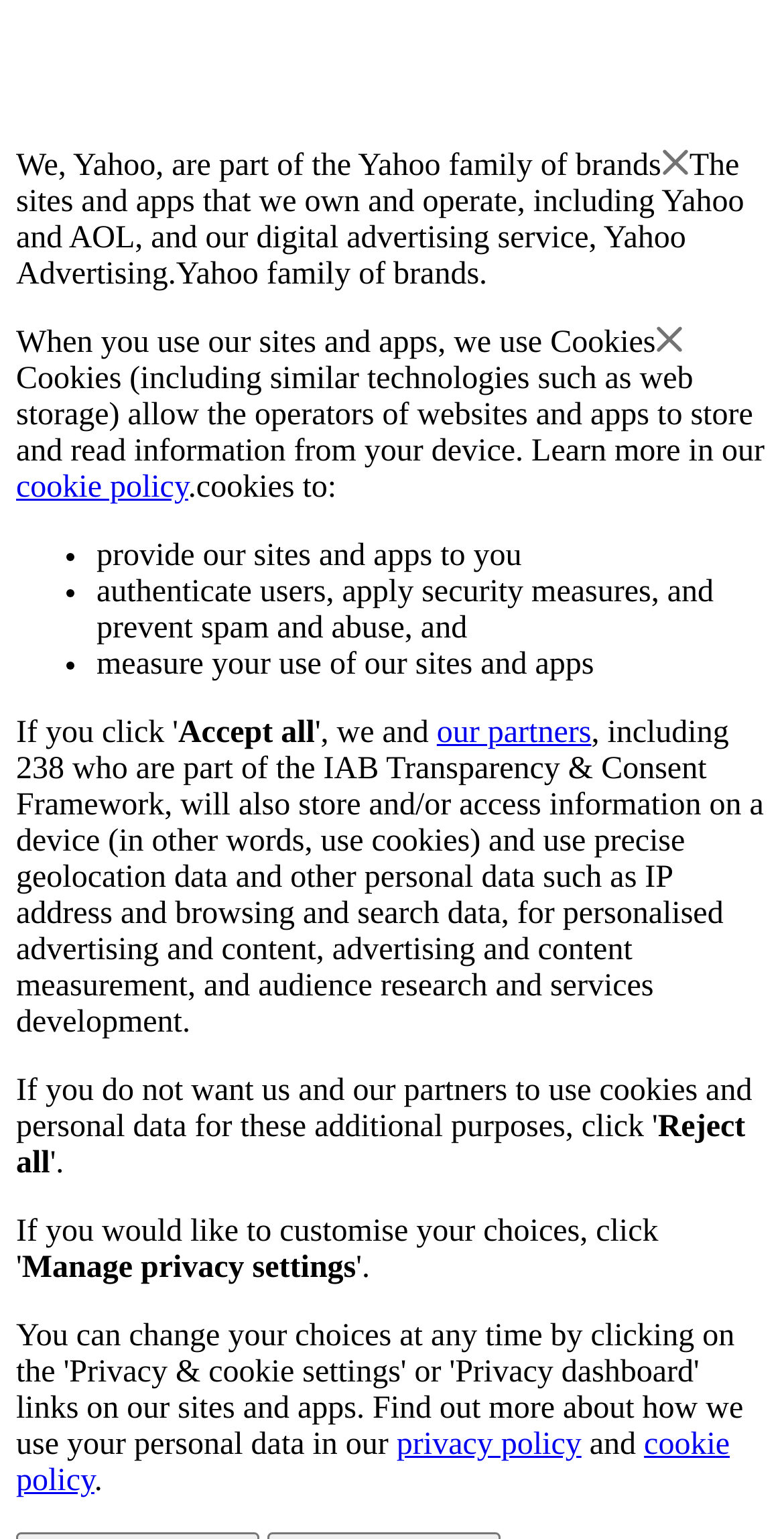Respond with a single word or phrase to the following question:
How many partners are part of the IAB Transparency & Consent Framework?

238